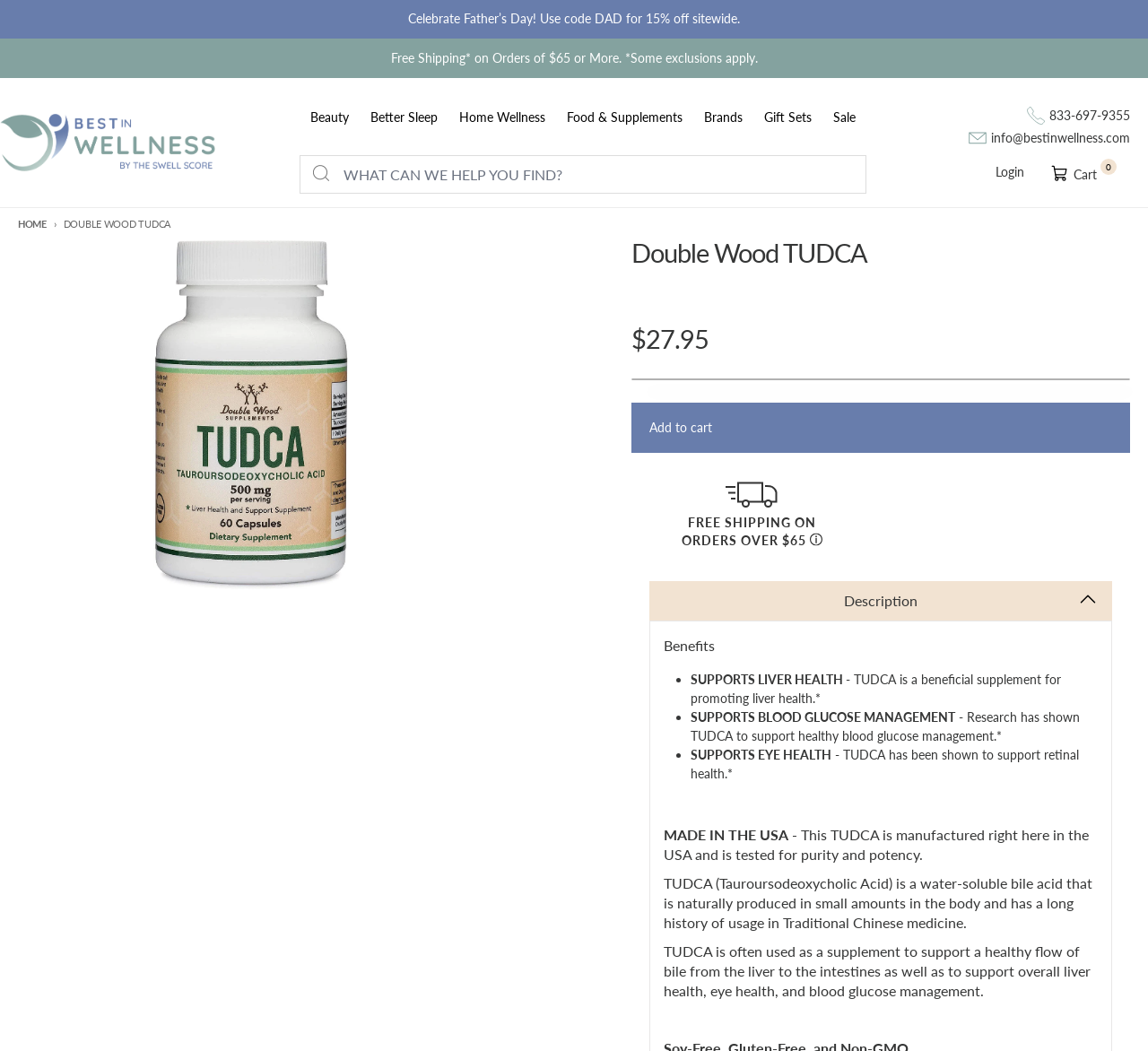What is the price of Double Wood TUDCA?
Using the information presented in the image, please offer a detailed response to the question.

I found the price of Double Wood TUDCA by looking at the product information section, where it is listed as '$27.95'.